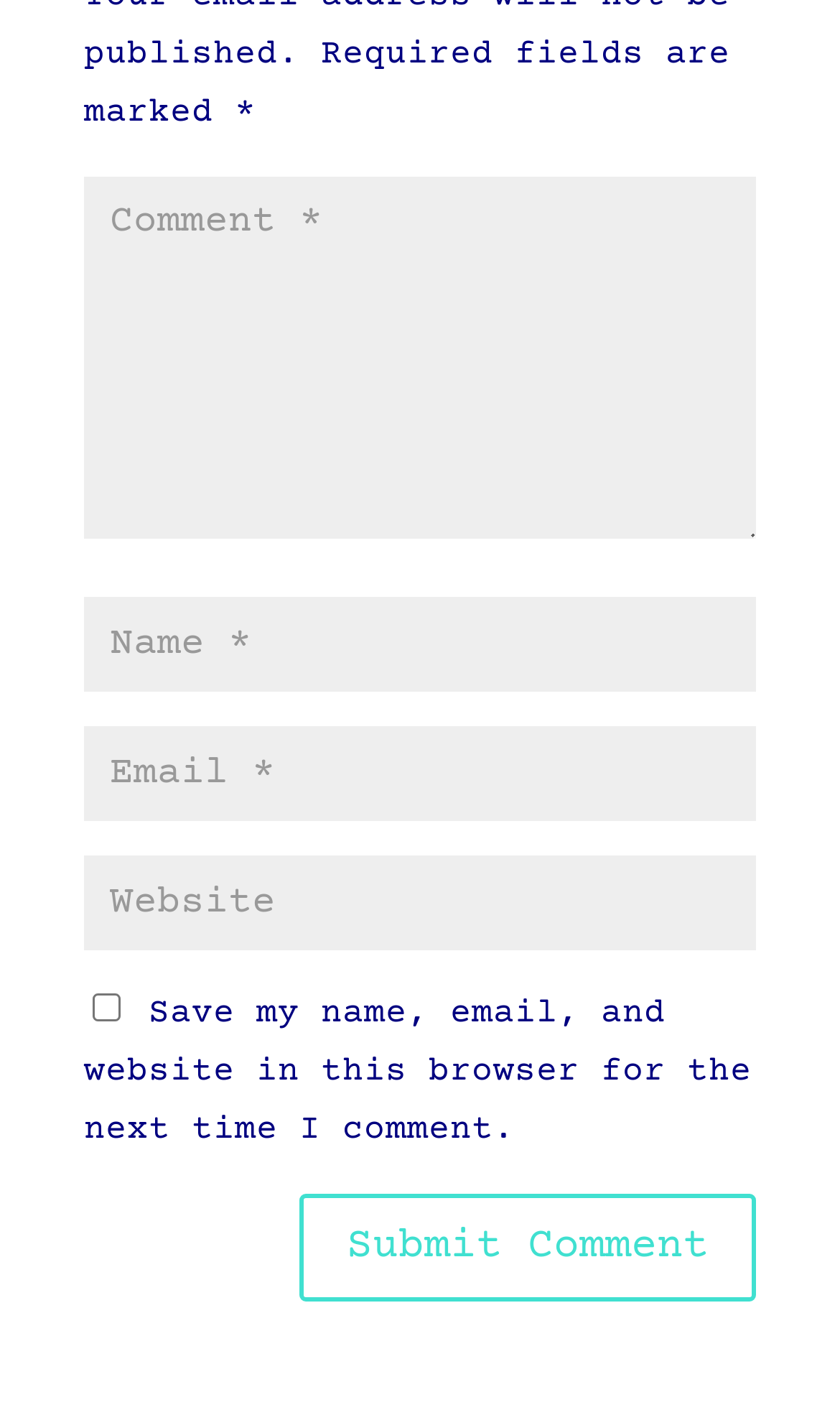How many textboxes are there in total?
Examine the image and provide an in-depth answer to the question.

There are four textboxes in total, which are for Comment, Name, Email, and Website, allowing users to enter their respective information.